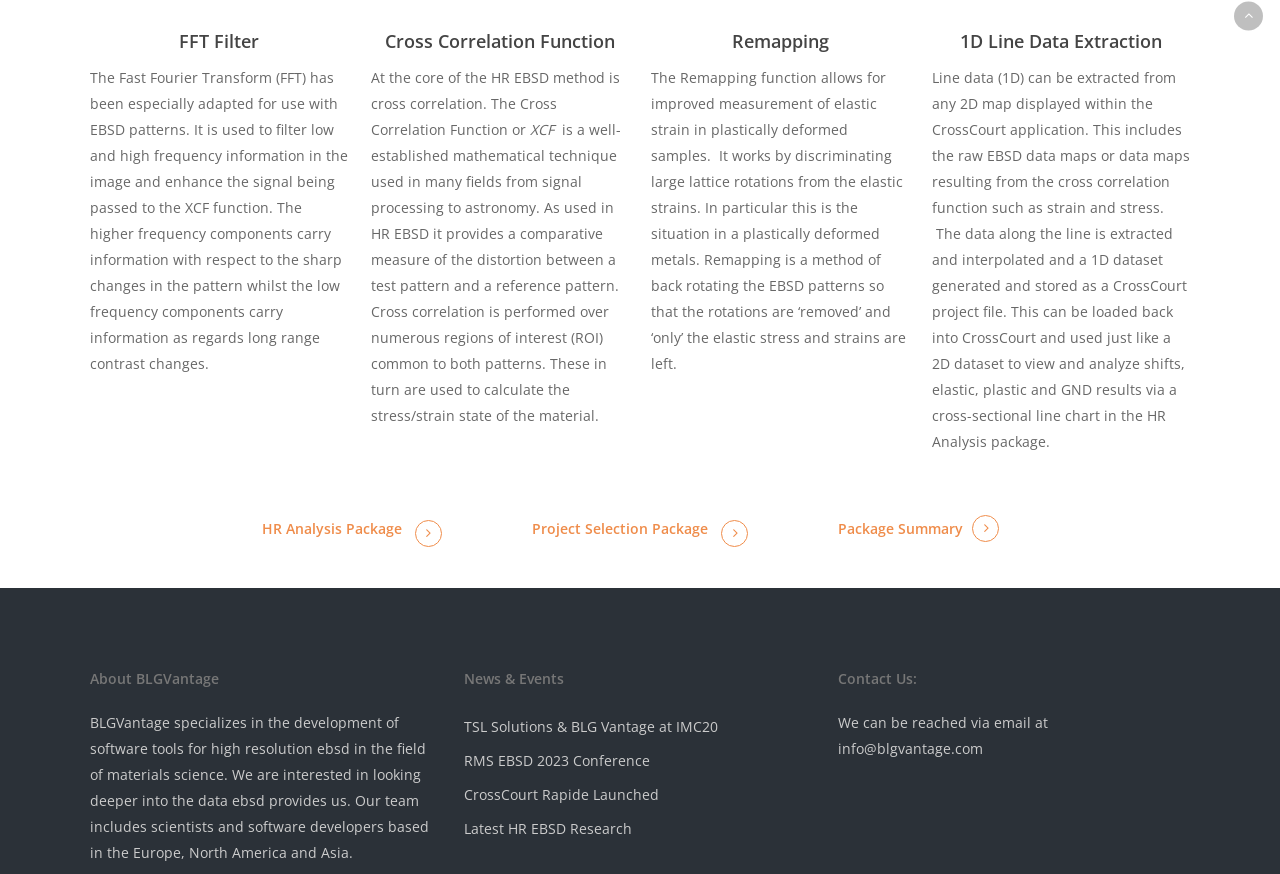What is FFT Filter used for?
Please provide a comprehensive answer based on the details in the screenshot.

According to the webpage, FFT Filter is used to filter low and high frequency information in the image and enhance the signal being passed to the XCF function. The higher frequency components carry information with respect to the sharp changes in the pattern whilst the low frequency components carry information as regards long range contrast changes.